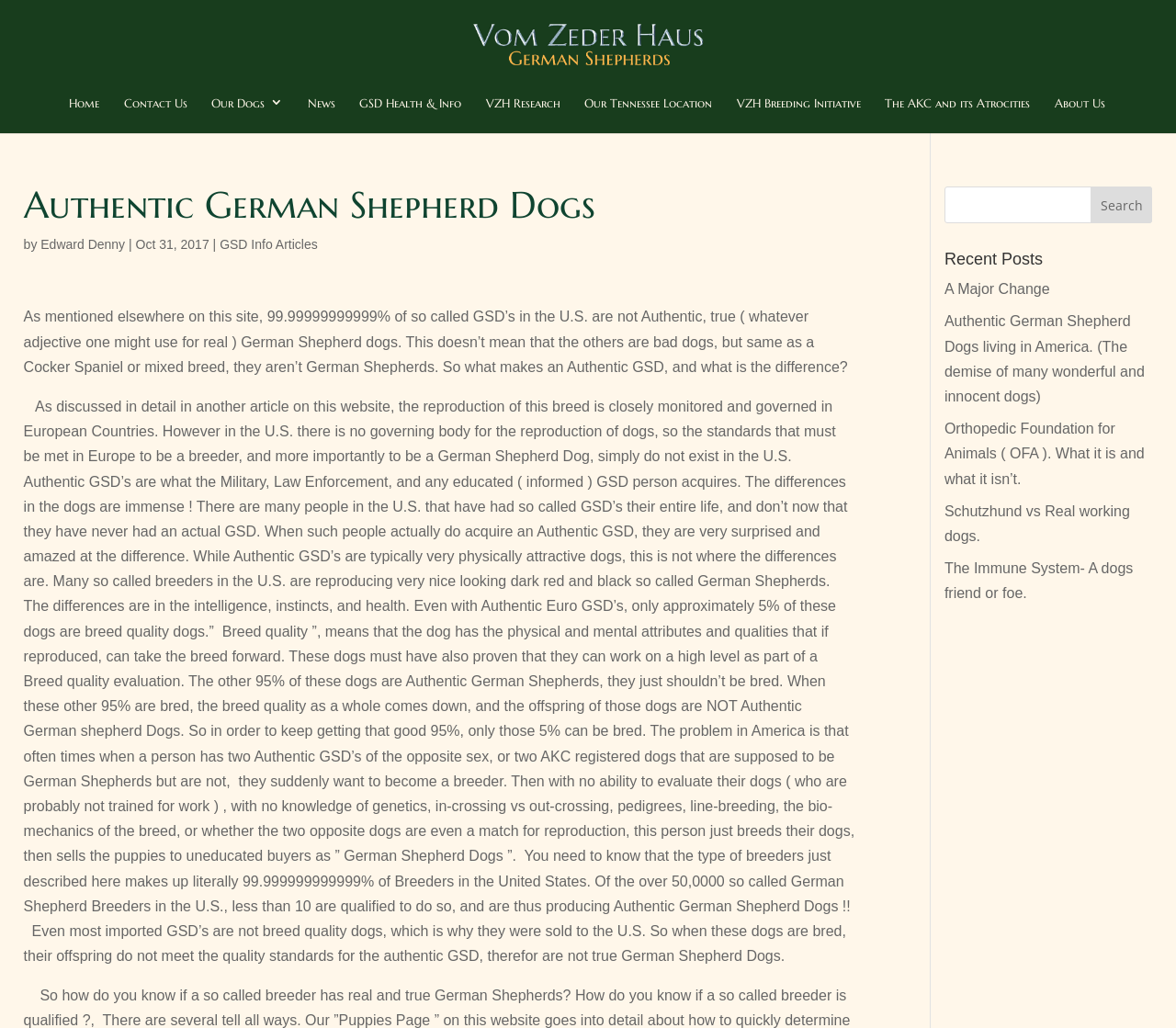Give a concise answer using only one word or phrase for this question:
What is the main topic of the webpage?

Authentic German Shepherd Dogs